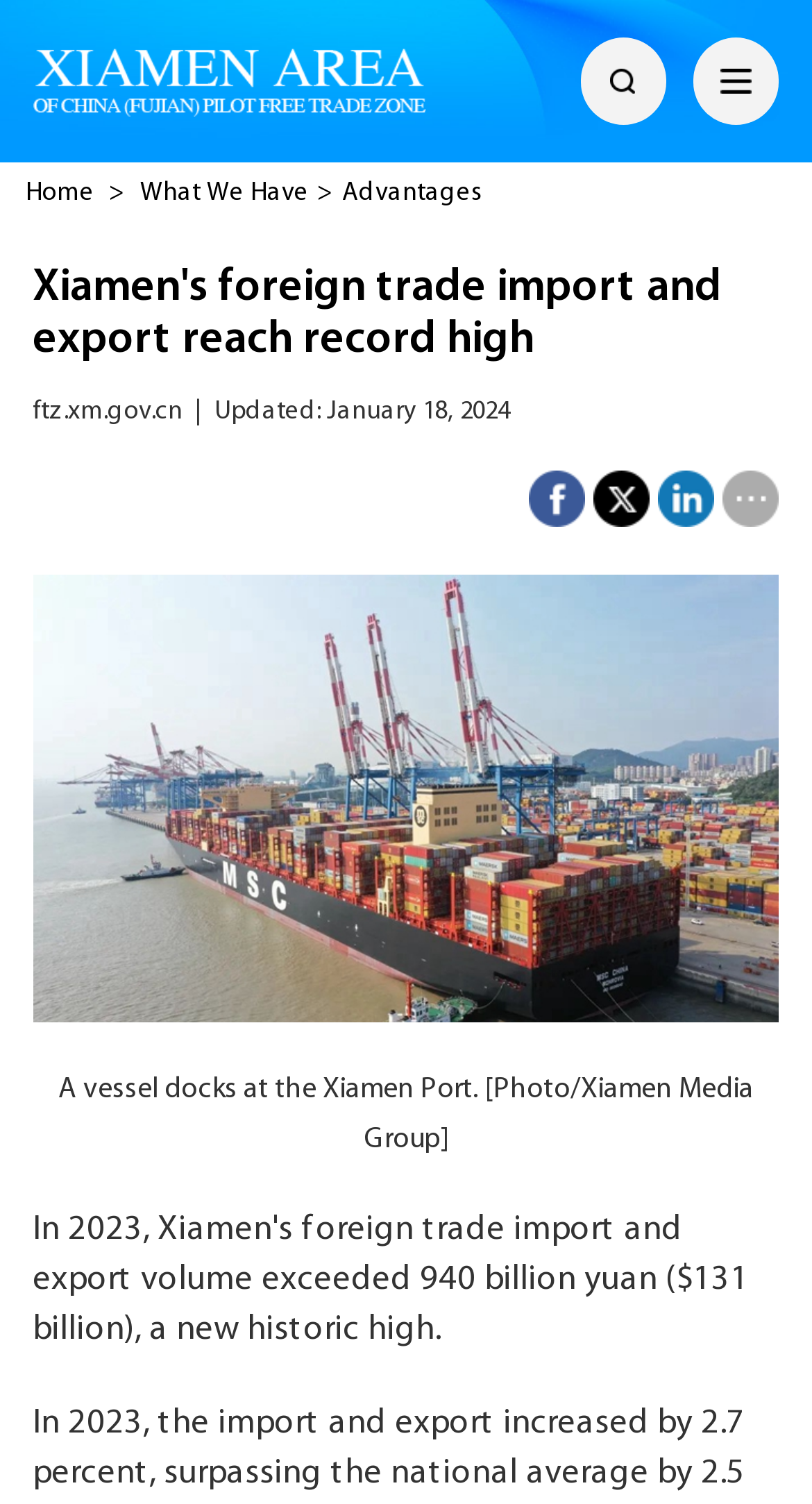What is the date of the update?
We need a detailed and exhaustive answer to the question. Please elaborate.

The question asks about the date of the update. By looking at the static text 'Updated: January 18, 2024', we can determine that the date of the update is January 18, 2024.